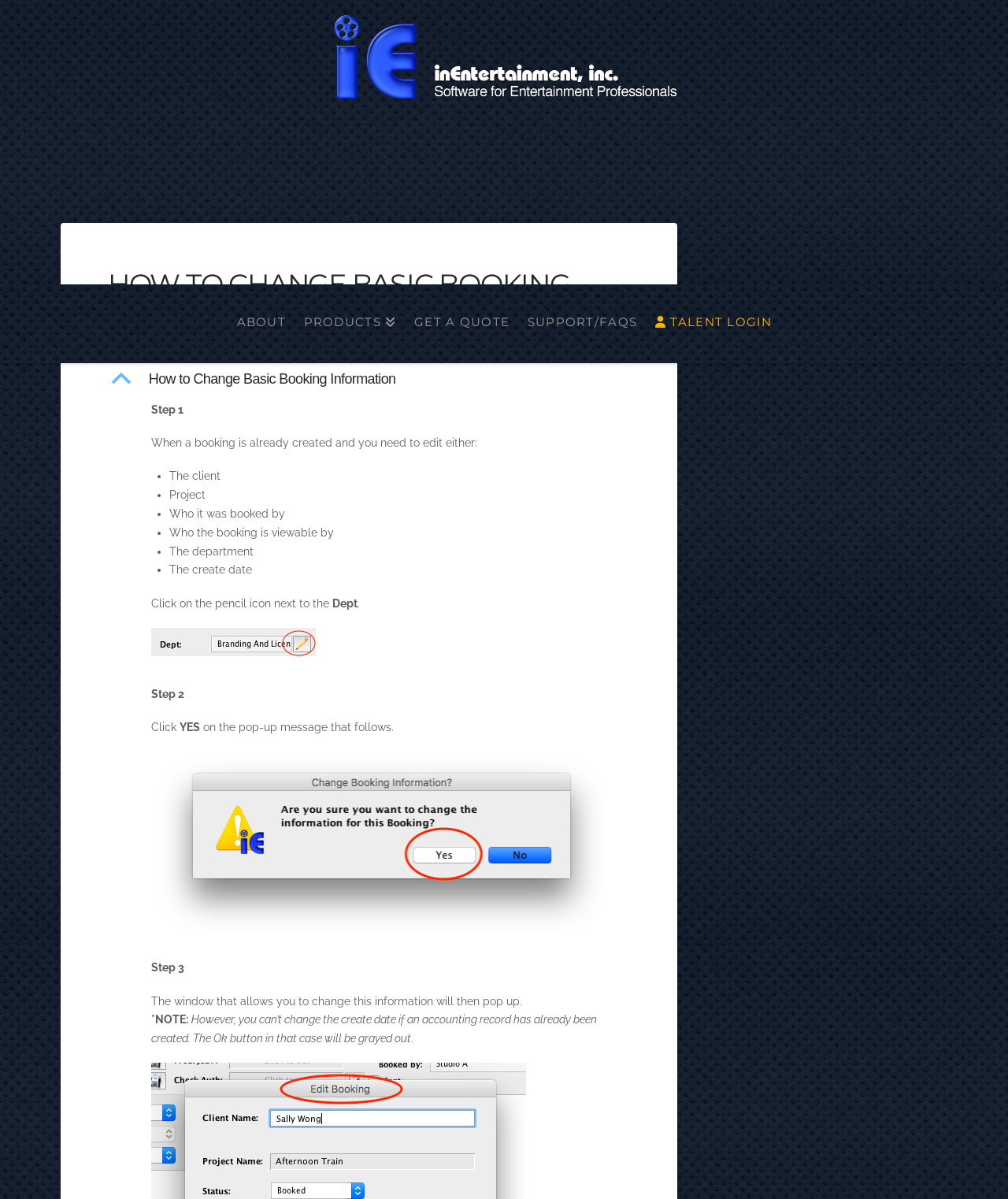Please identify the bounding box coordinates of where to click in order to follow the instruction: "Click on the pencil icon next to the Dept".

[0.15, 0.254, 0.33, 0.265]